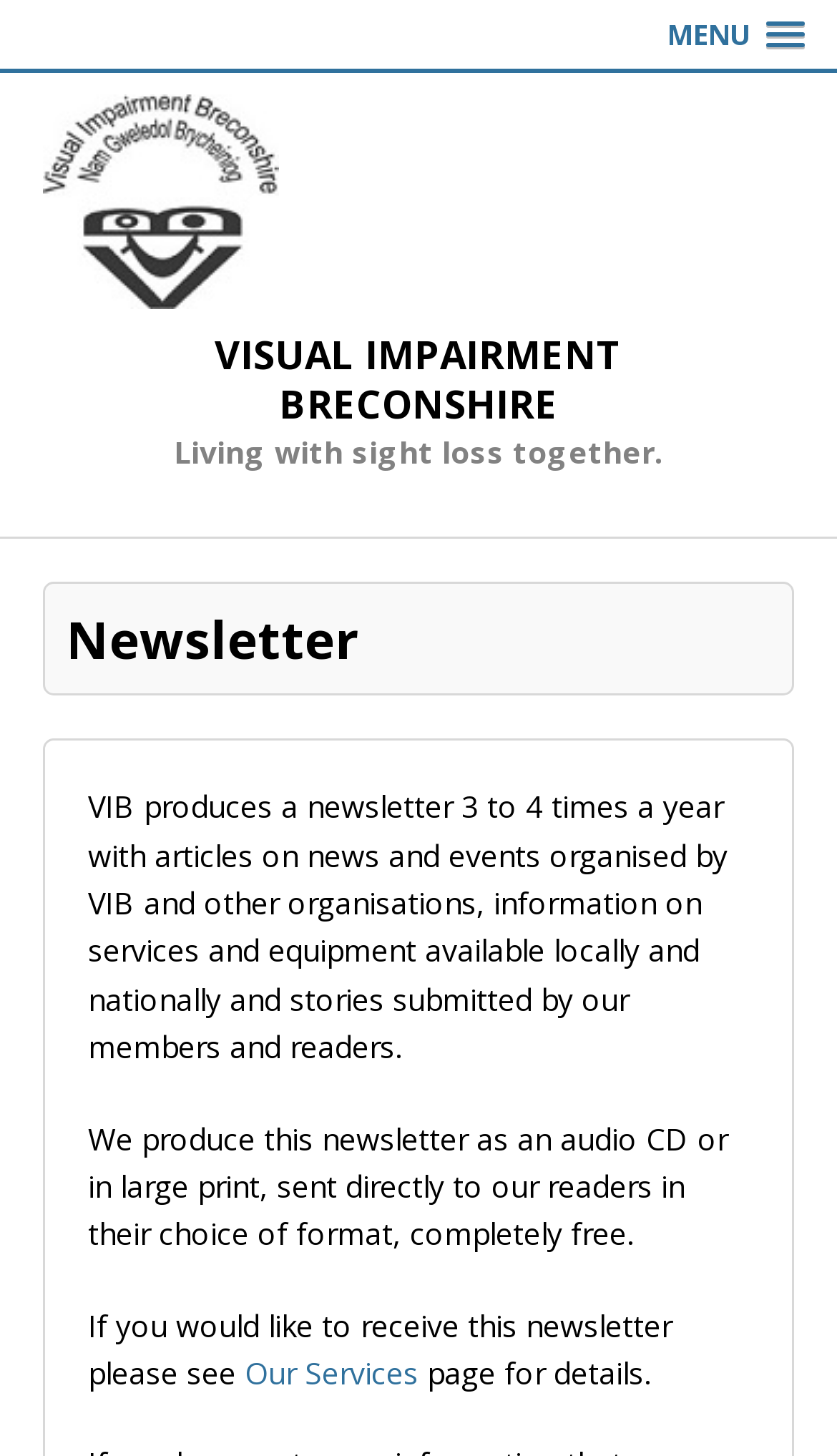Provide a one-word or short-phrase answer to the question:
How often is the newsletter produced?

3 to 4 times a year